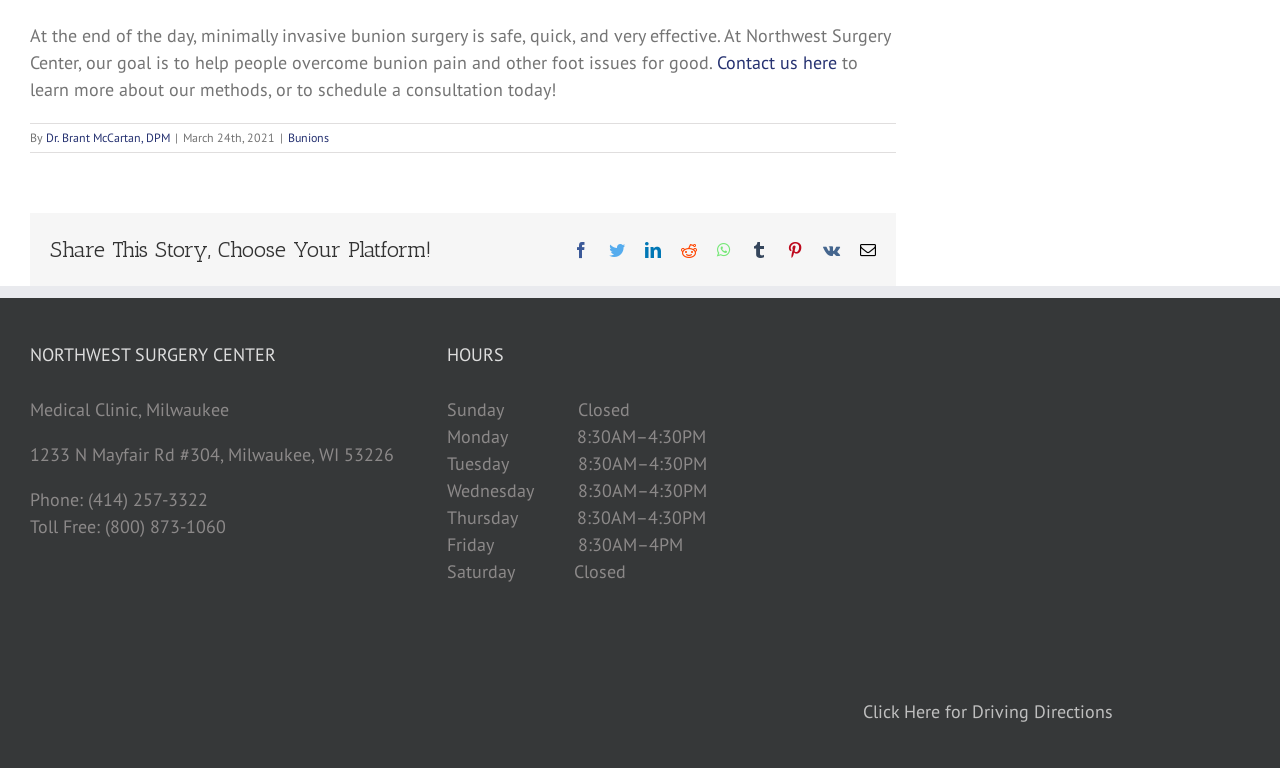Locate the bounding box of the UI element defined by this description: "Bunions". The coordinates should be given as four float numbers between 0 and 1, formatted as [left, top, right, bottom].

[0.225, 0.17, 0.257, 0.189]